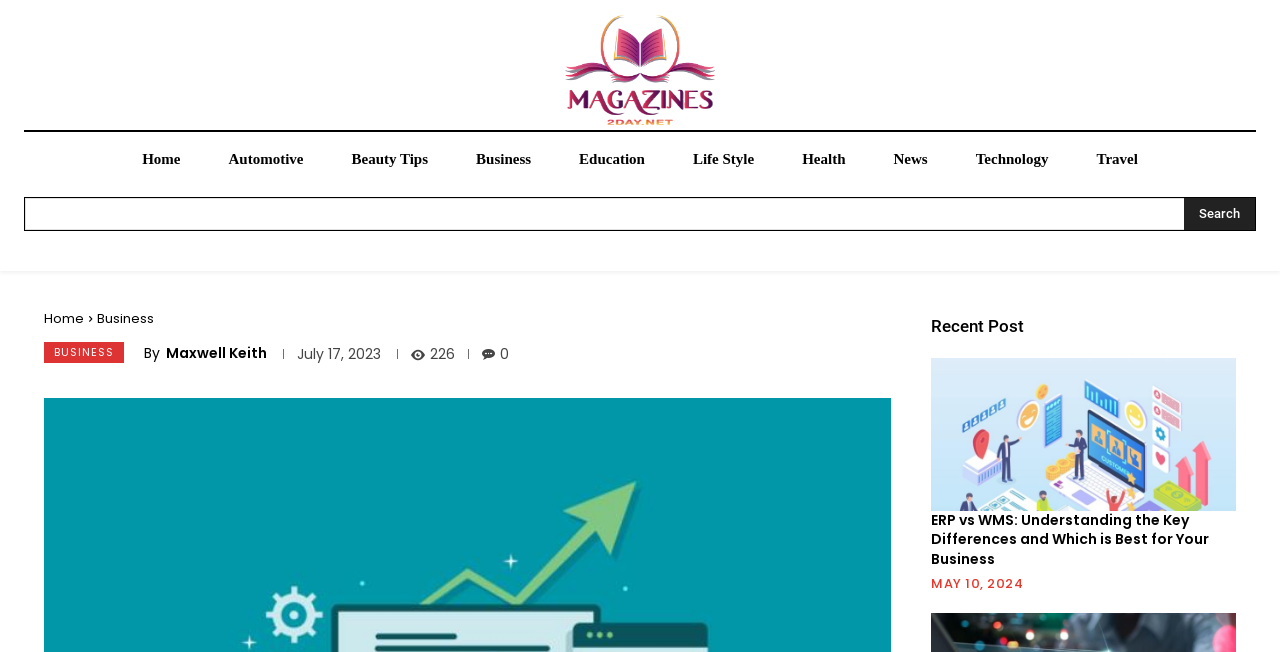Please locate the clickable area by providing the bounding box coordinates to follow this instruction: "Search for something".

[0.02, 0.304, 0.98, 0.353]